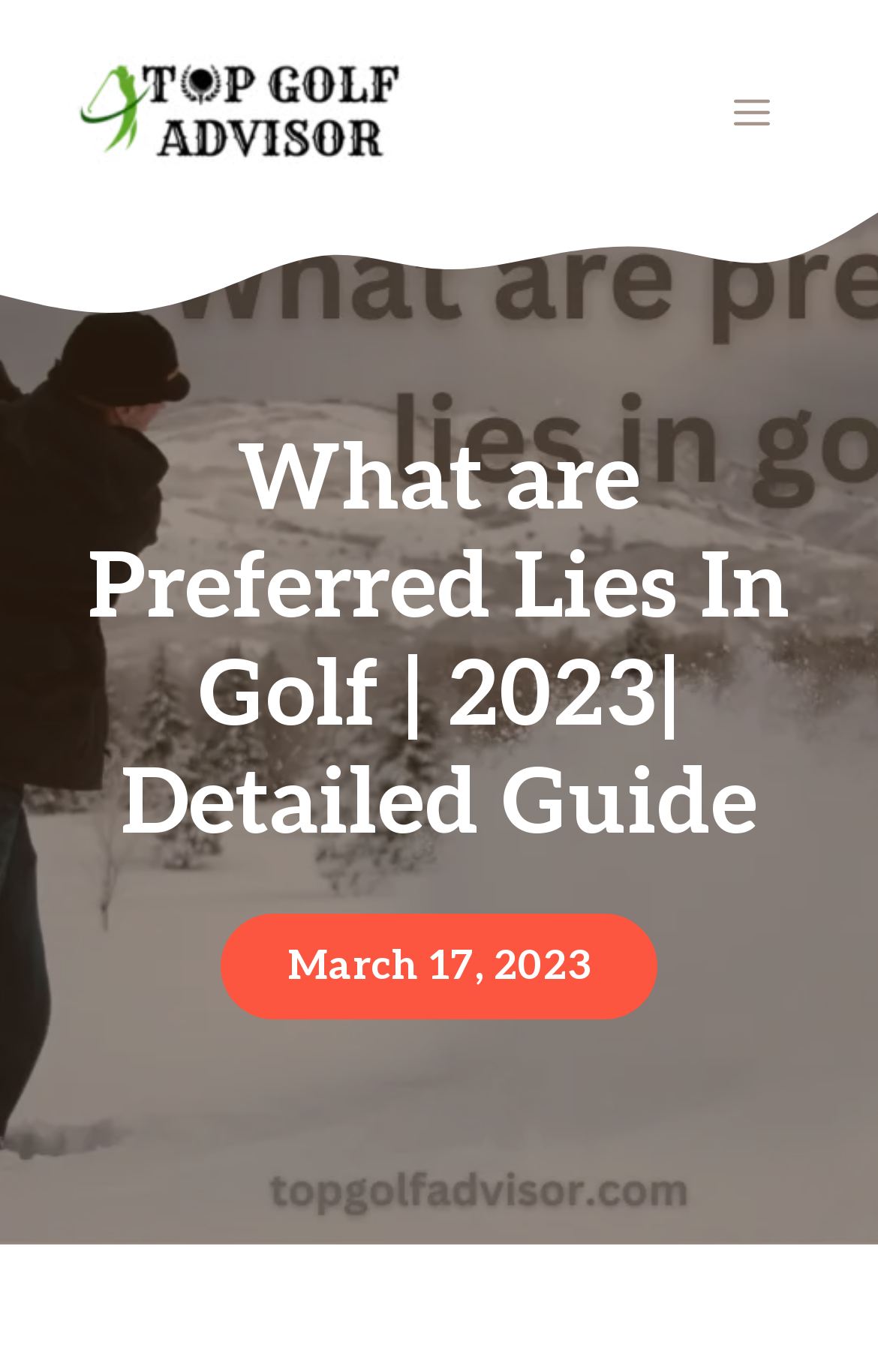Find the bounding box of the UI element described as: "Menu". The bounding box coordinates should be given as four float values between 0 and 1, i.e., [left, top, right, bottom].

[0.79, 0.033, 0.923, 0.131]